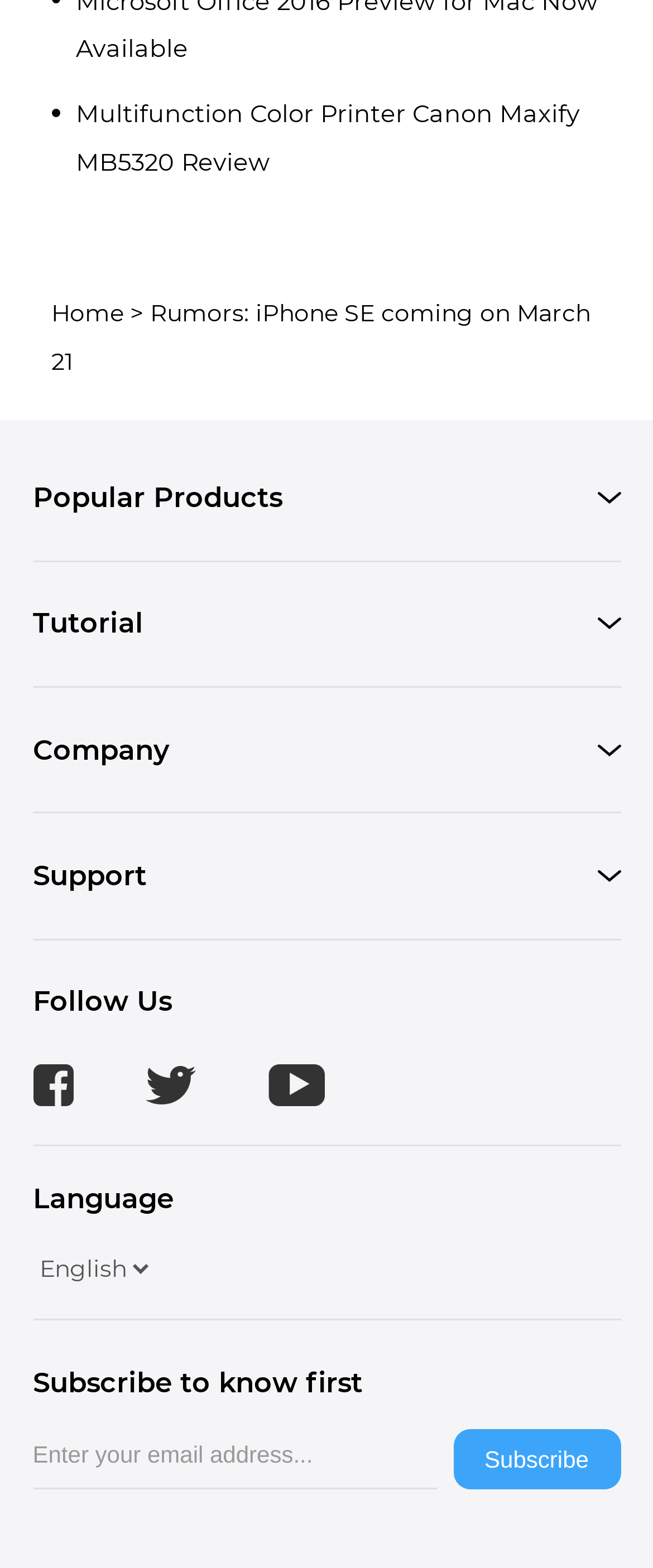Using floating point numbers between 0 and 1, provide the bounding box coordinates in the format (top-left x, top-left y, bottom-right x, bottom-right y). Locate the UI element described here: Subscribe

[0.694, 0.911, 0.95, 0.95]